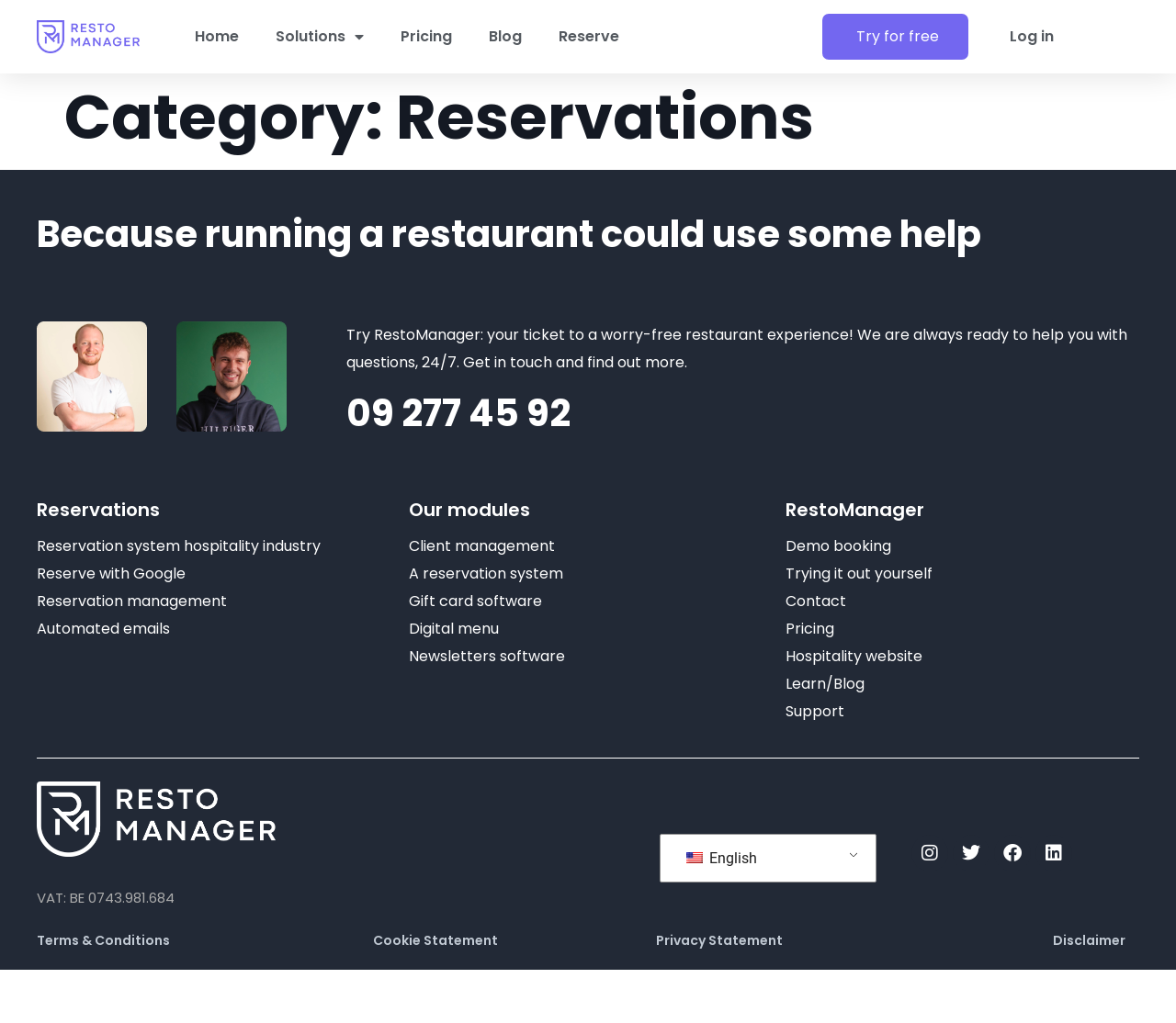Using the element description: "alt="restomanager logo"", determine the bounding box coordinates for the specified UI element. The coordinates should be four float numbers between 0 and 1, [left, top, right, bottom].

[0.031, 0.02, 0.119, 0.052]